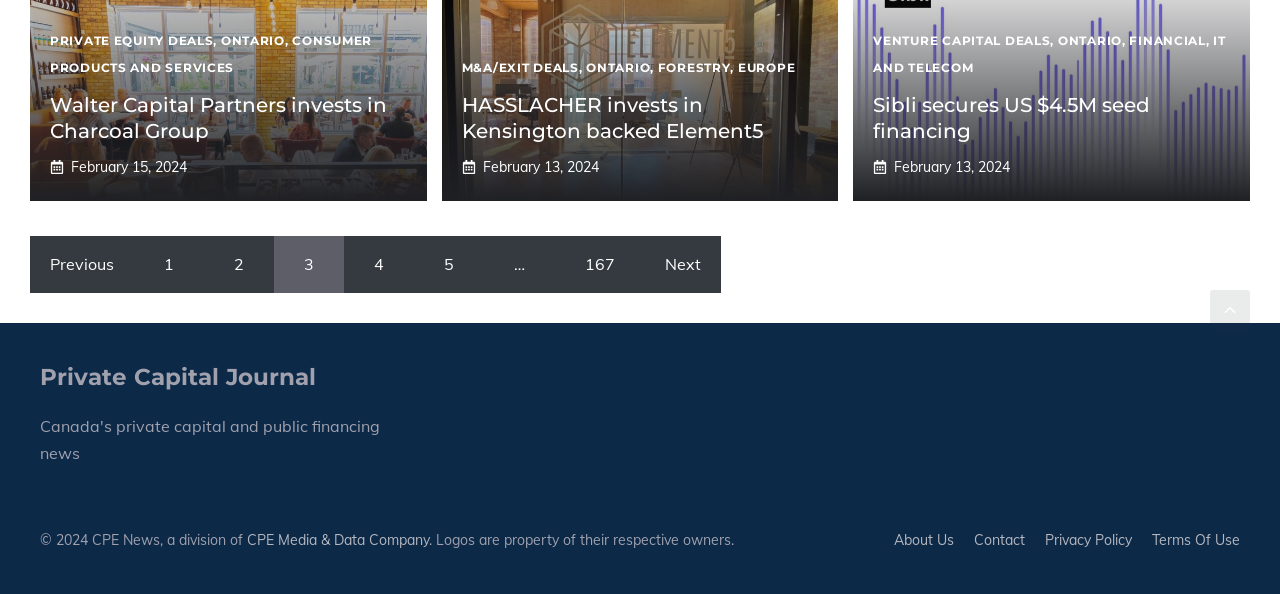Please determine the bounding box coordinates for the UI element described as: "Terms of Use".

[0.9, 0.894, 0.969, 0.925]